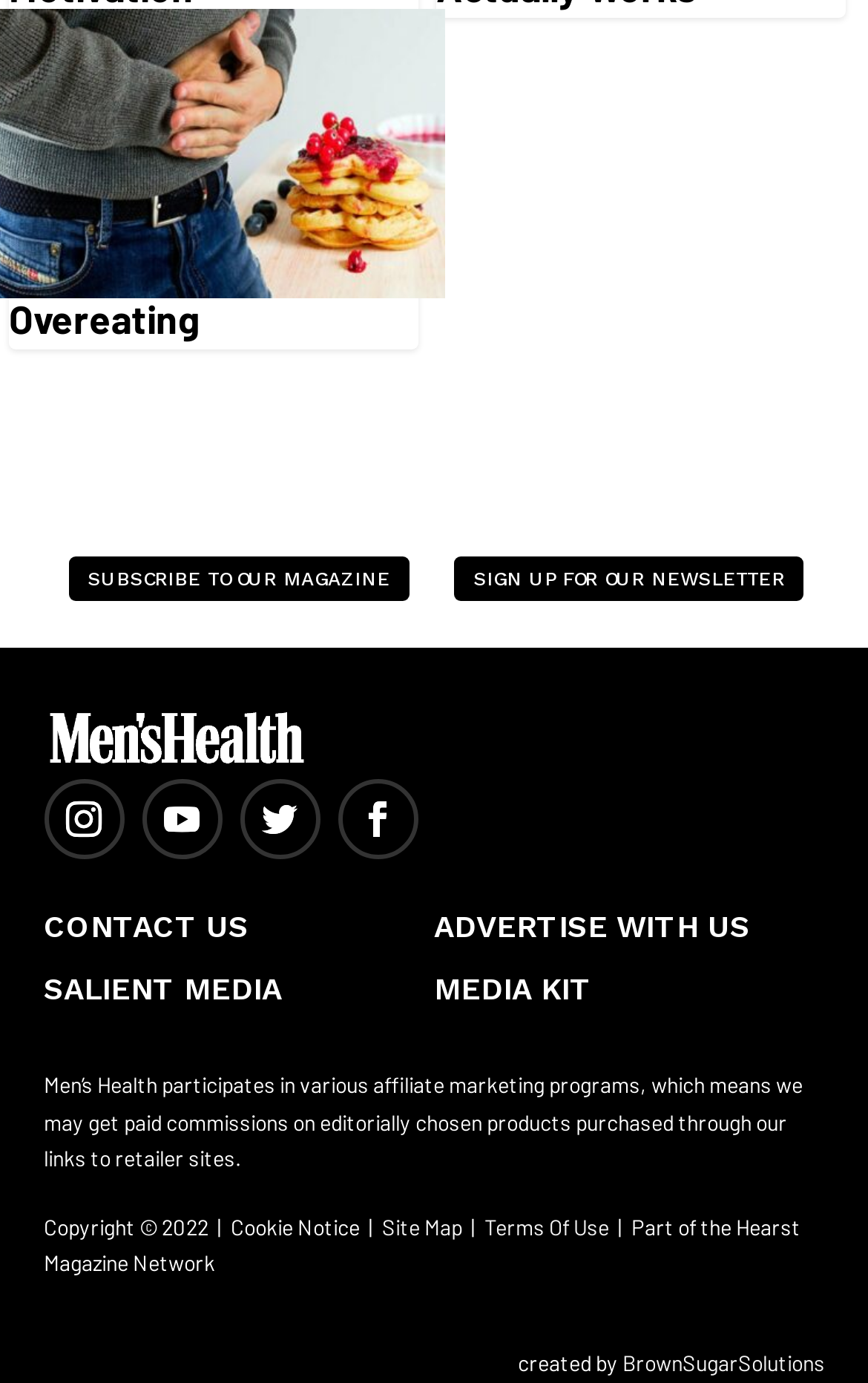Specify the bounding box coordinates of the element's region that should be clicked to achieve the following instruction: "Read the article". The bounding box coordinates consist of four float numbers between 0 and 1, in the format [left, top, right, bottom].

[0.01, 0.149, 0.405, 0.247]